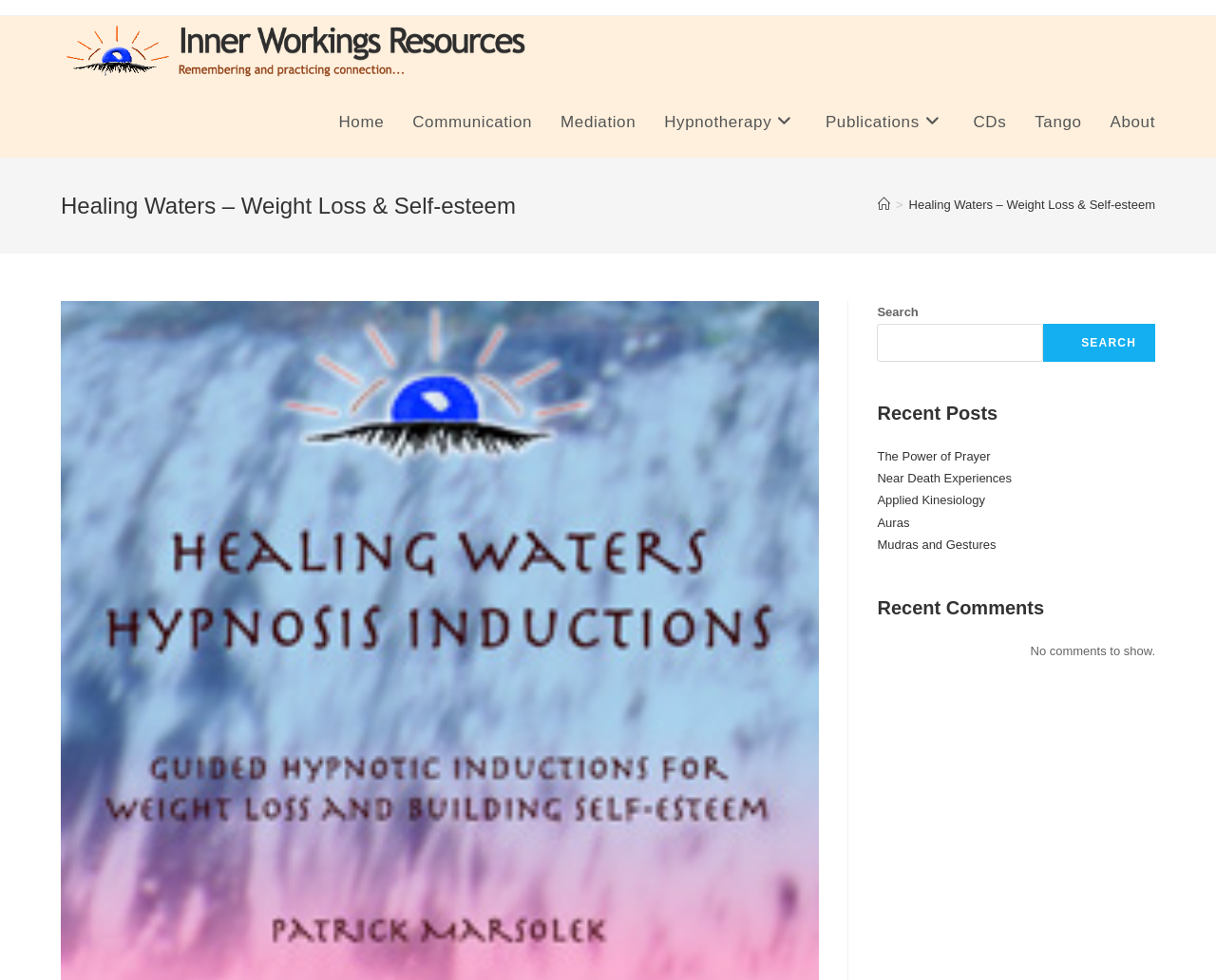Provide the bounding box coordinates of the area you need to click to execute the following instruction: "go to home page".

[0.267, 0.089, 0.328, 0.16]